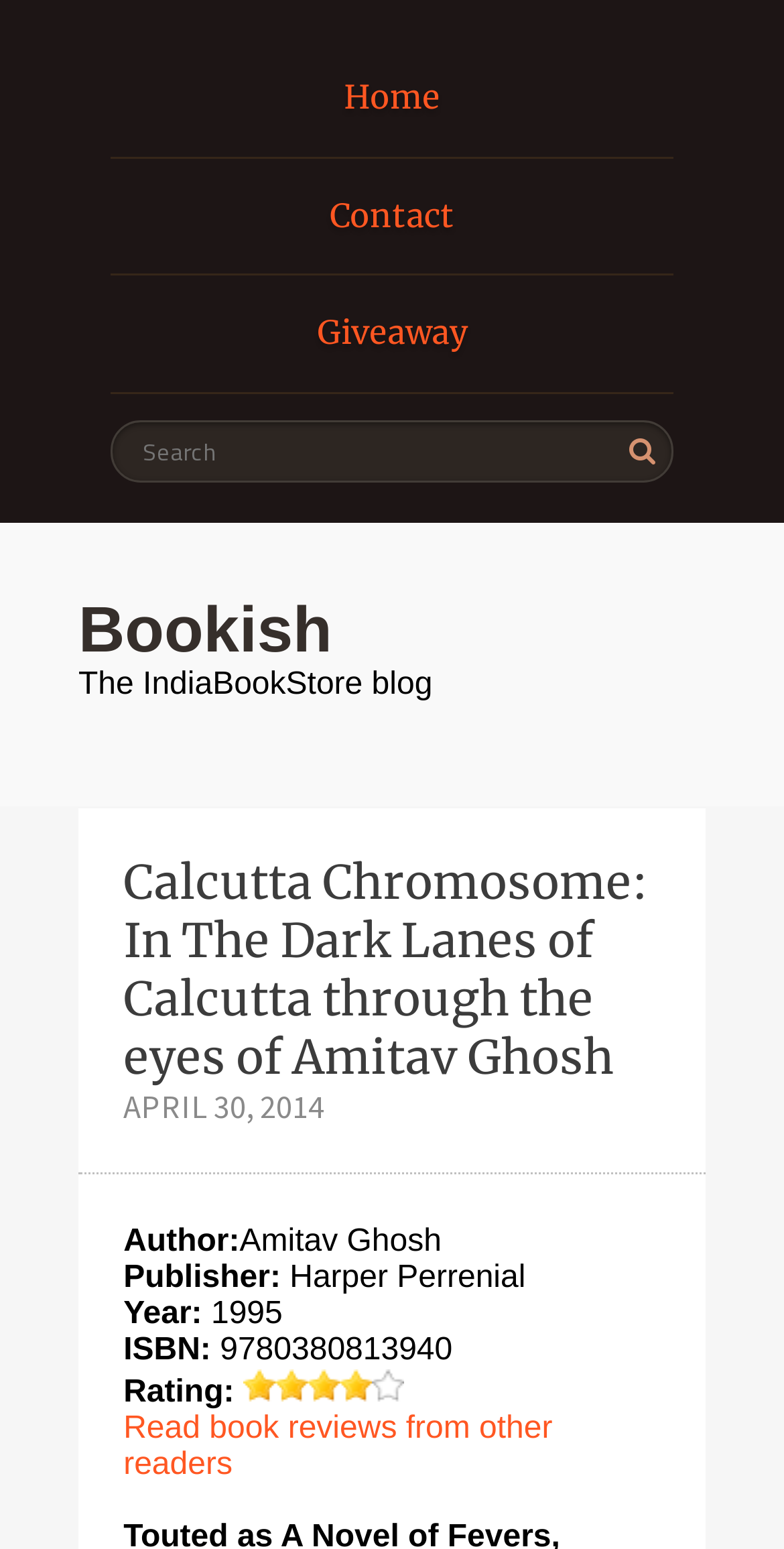Provide the bounding box coordinates of the HTML element this sentence describes: "Contact". The bounding box coordinates consist of four float numbers between 0 and 1, i.e., [left, top, right, bottom].

[0.141, 0.102, 0.859, 0.178]